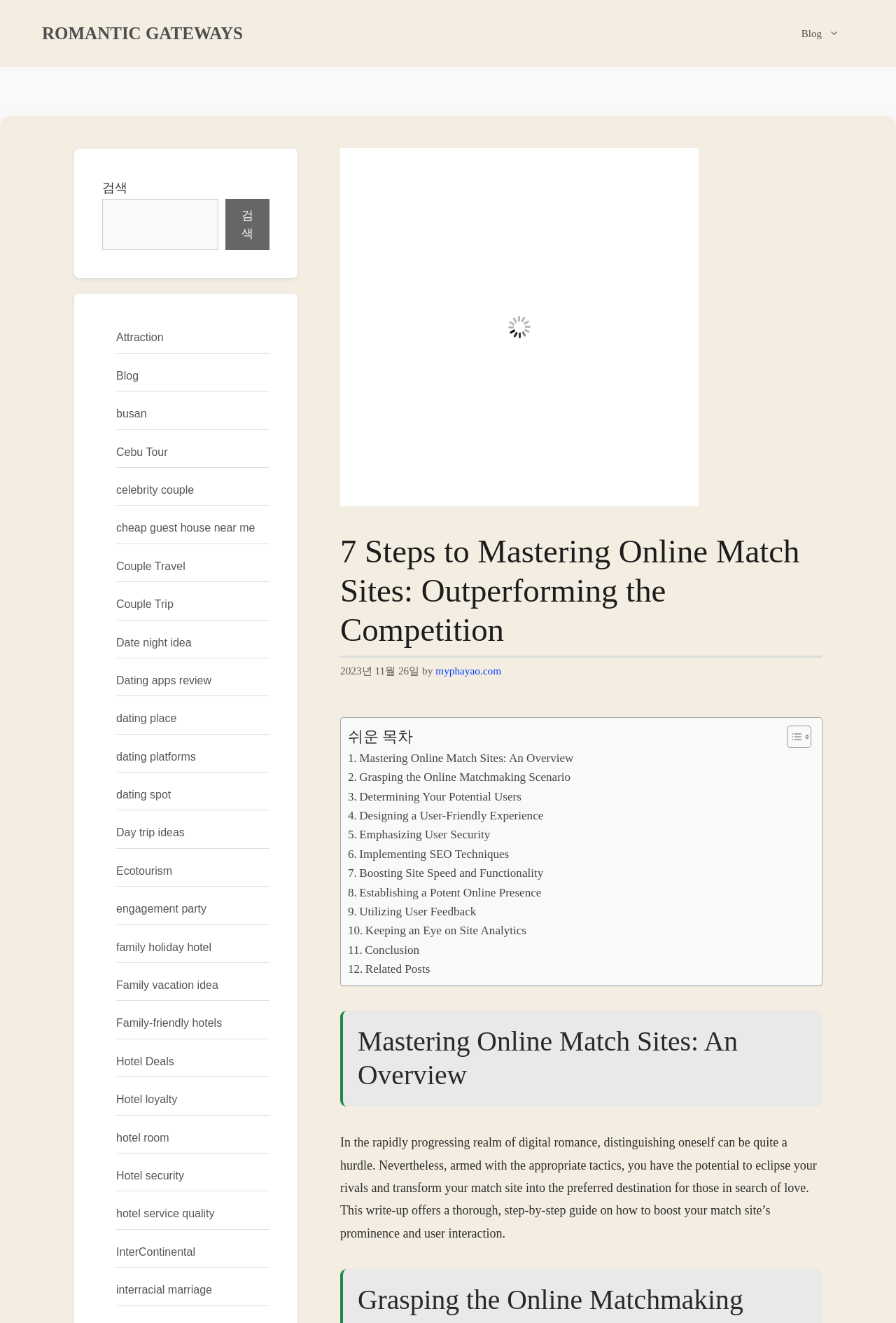Based on the element description: "Establishing a Potent Online Presence", identify the UI element and provide its bounding box coordinates. Use four float numbers between 0 and 1, [left, top, right, bottom].

[0.388, 0.667, 0.604, 0.682]